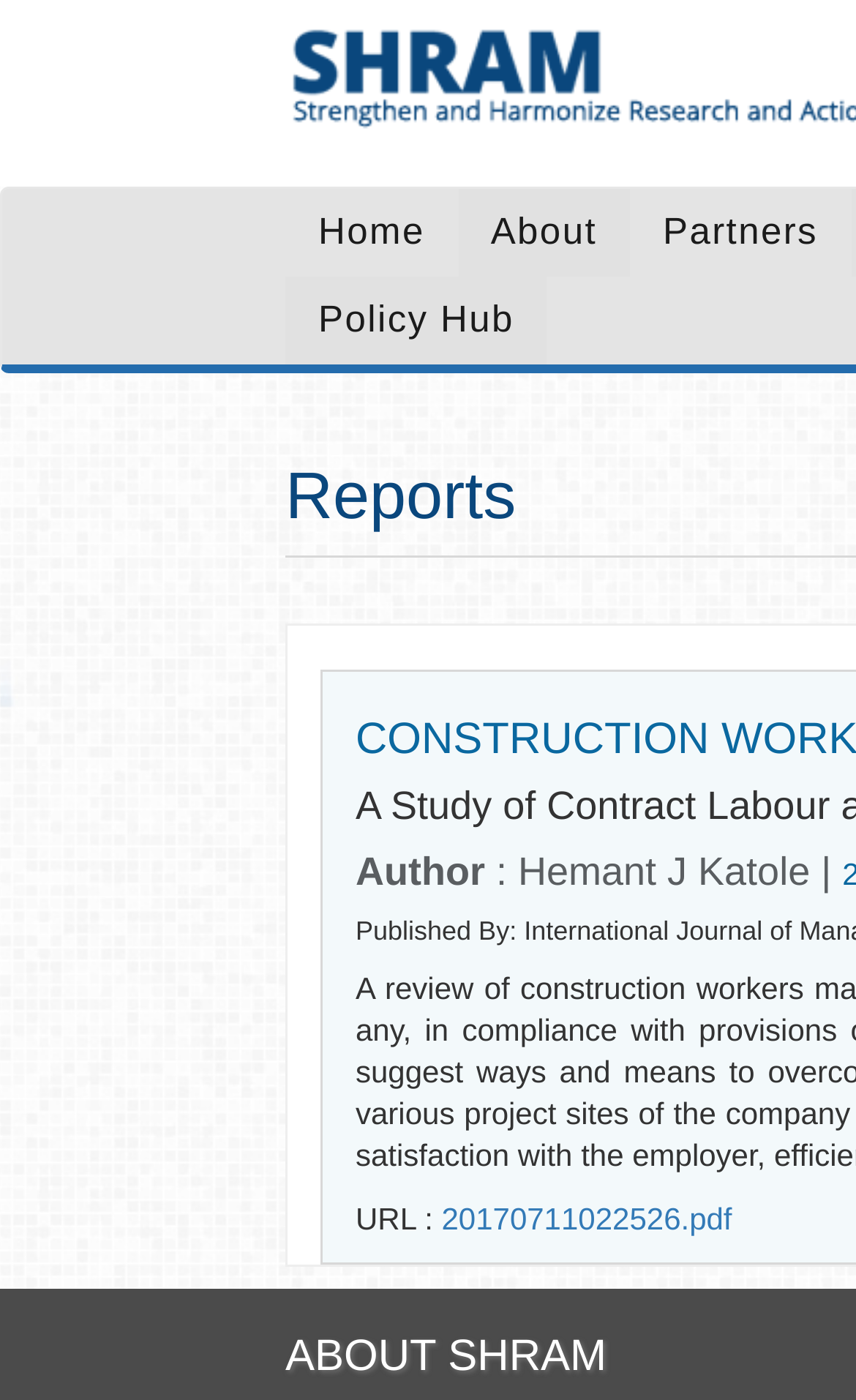Given the element description aria-label="Toggle Menu", specify the bounding box coordinates of the corresponding UI element in the format (top-left x, top-left y, bottom-right x, bottom-right y). All values must be between 0 and 1.

None